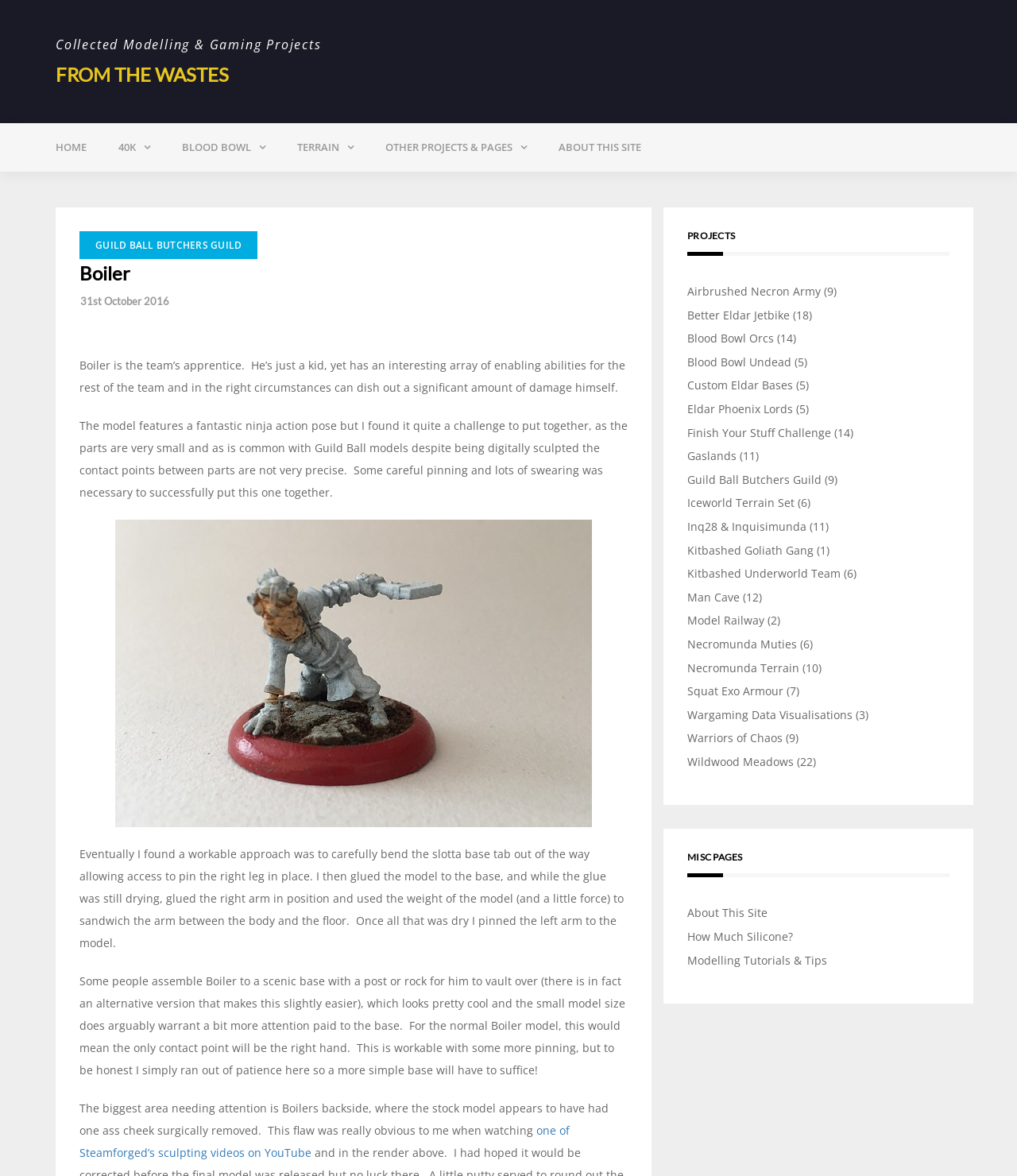Determine the bounding box coordinates in the format (top-left x, top-left y, bottom-right x, bottom-right y). Ensure all values are floating point numbers between 0 and 1. Identify the bounding box of the UI element described by: Library of Science and Medicine

None